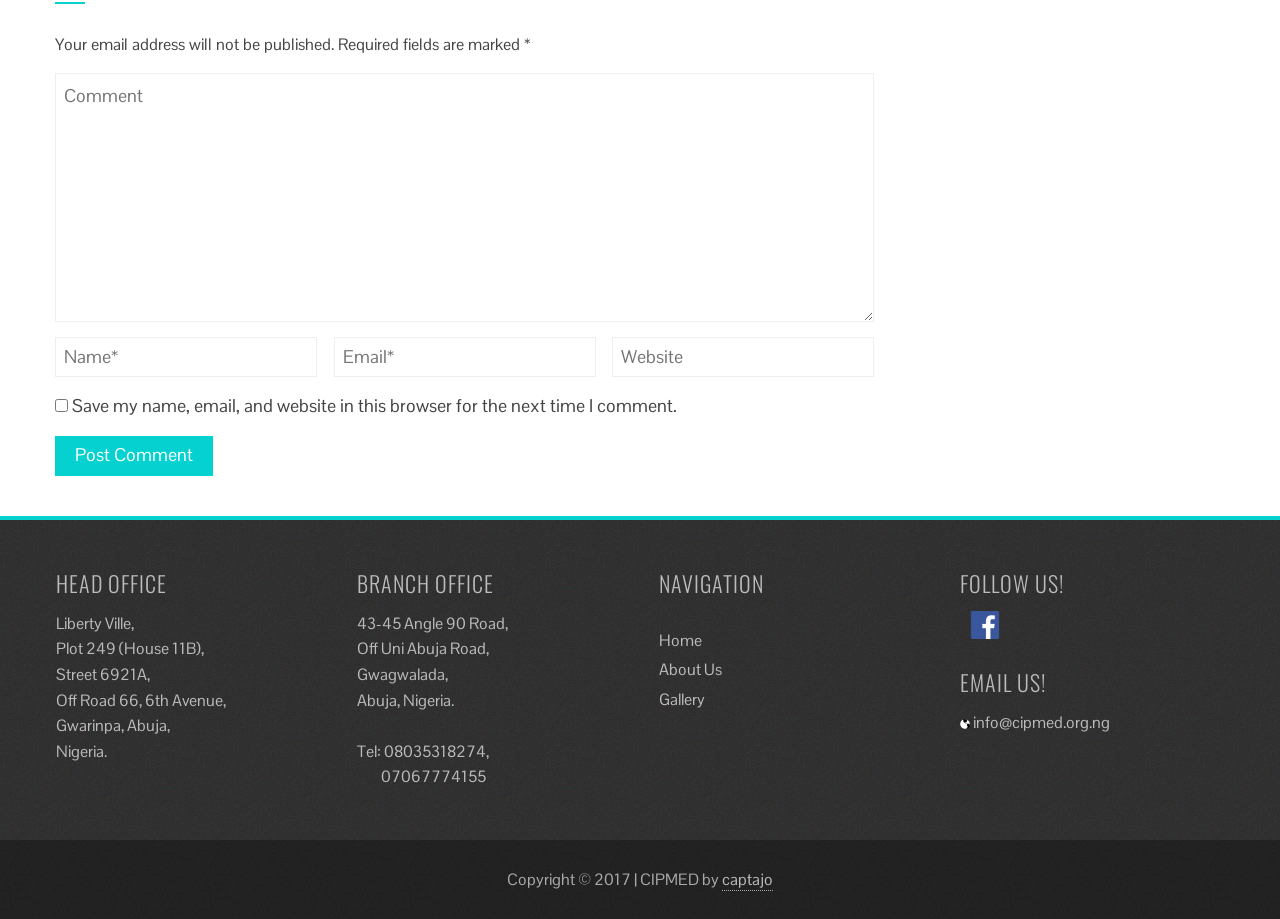Please indicate the bounding box coordinates of the element's region to be clicked to achieve the instruction: "Enter your comment". Provide the coordinates as four float numbers between 0 and 1, i.e., [left, top, right, bottom].

[0.043, 0.08, 0.683, 0.35]